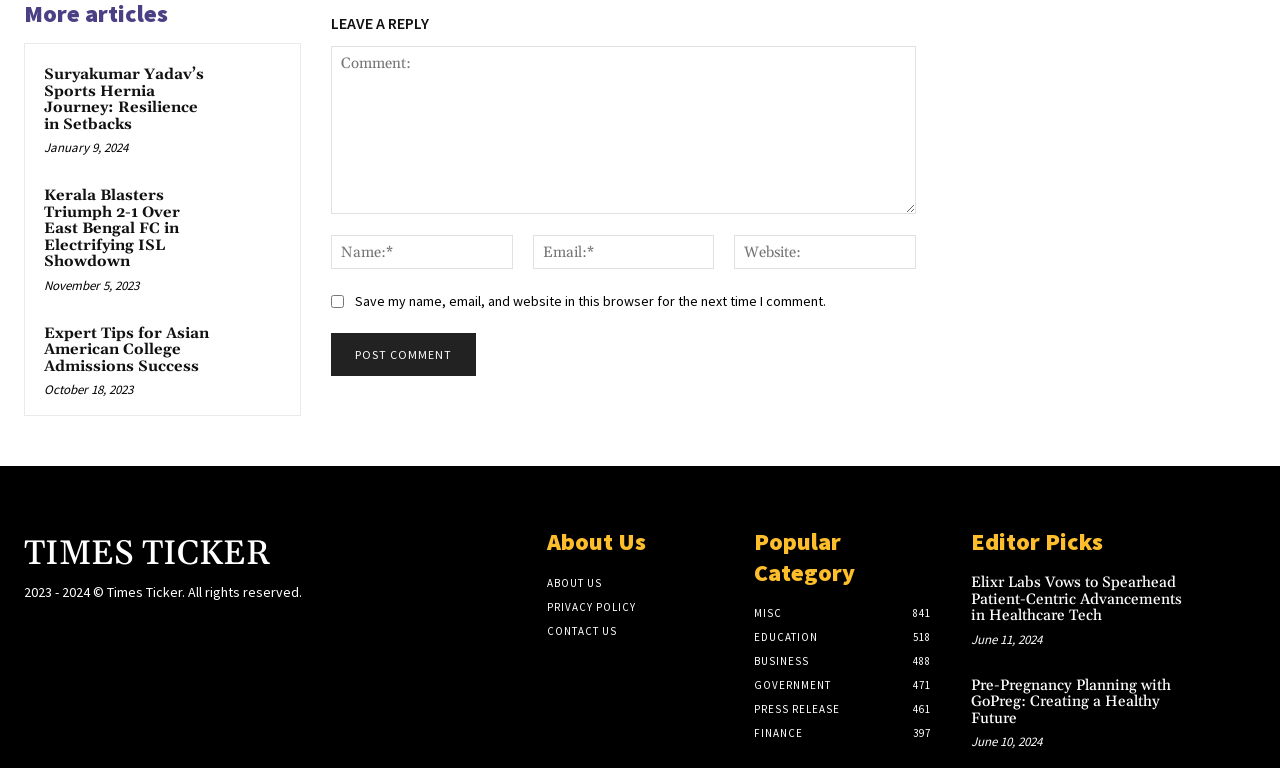Identify the bounding box coordinates of the clickable region required to complete the instruction: "Read about Suryakumar Yadav’s Sports Hernia Journey". The coordinates should be given as four float numbers within the range of 0 and 1, i.e., [left, top, right, bottom].

[0.034, 0.087, 0.164, 0.173]